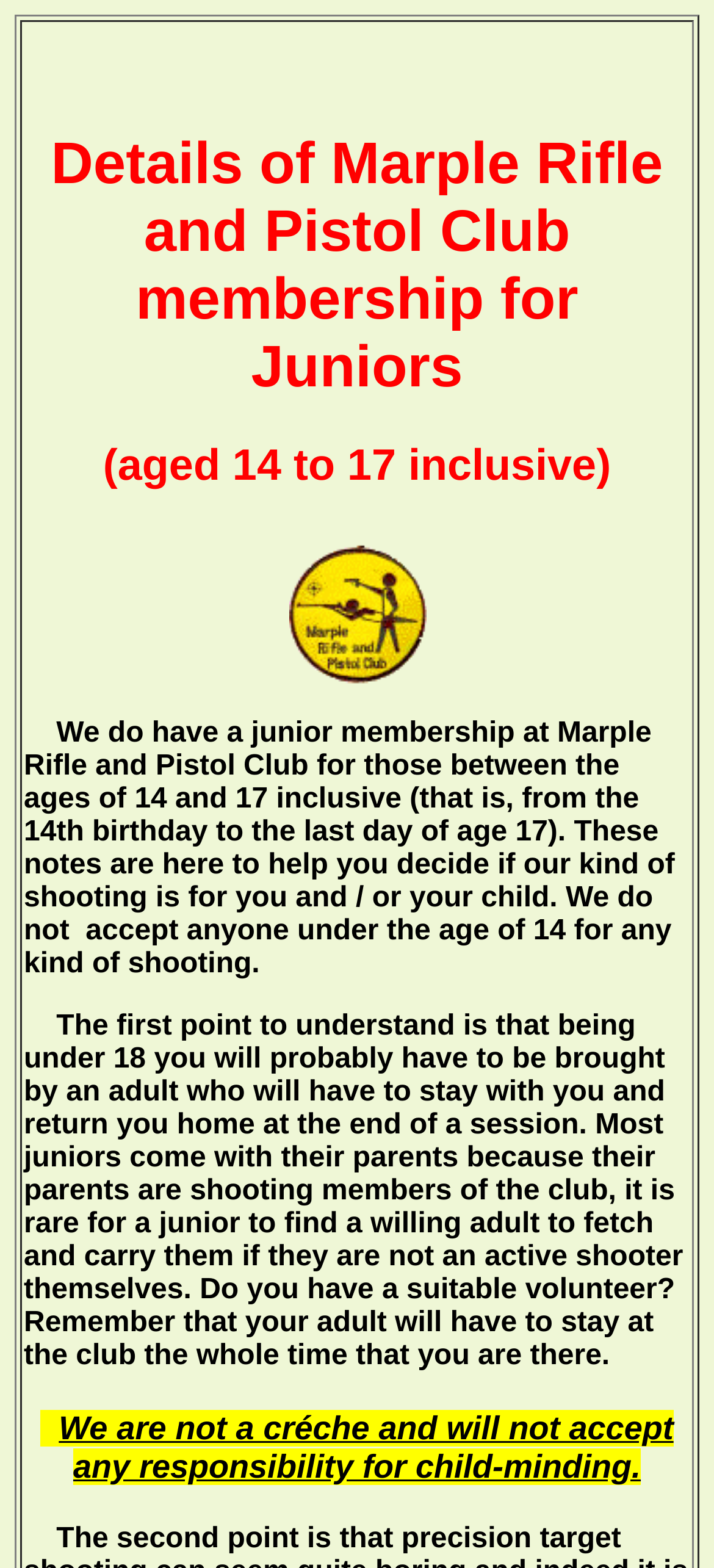Please answer the following question using a single word or phrase: 
What is the responsibility of the adult accompanying a junior?

To stay with the junior